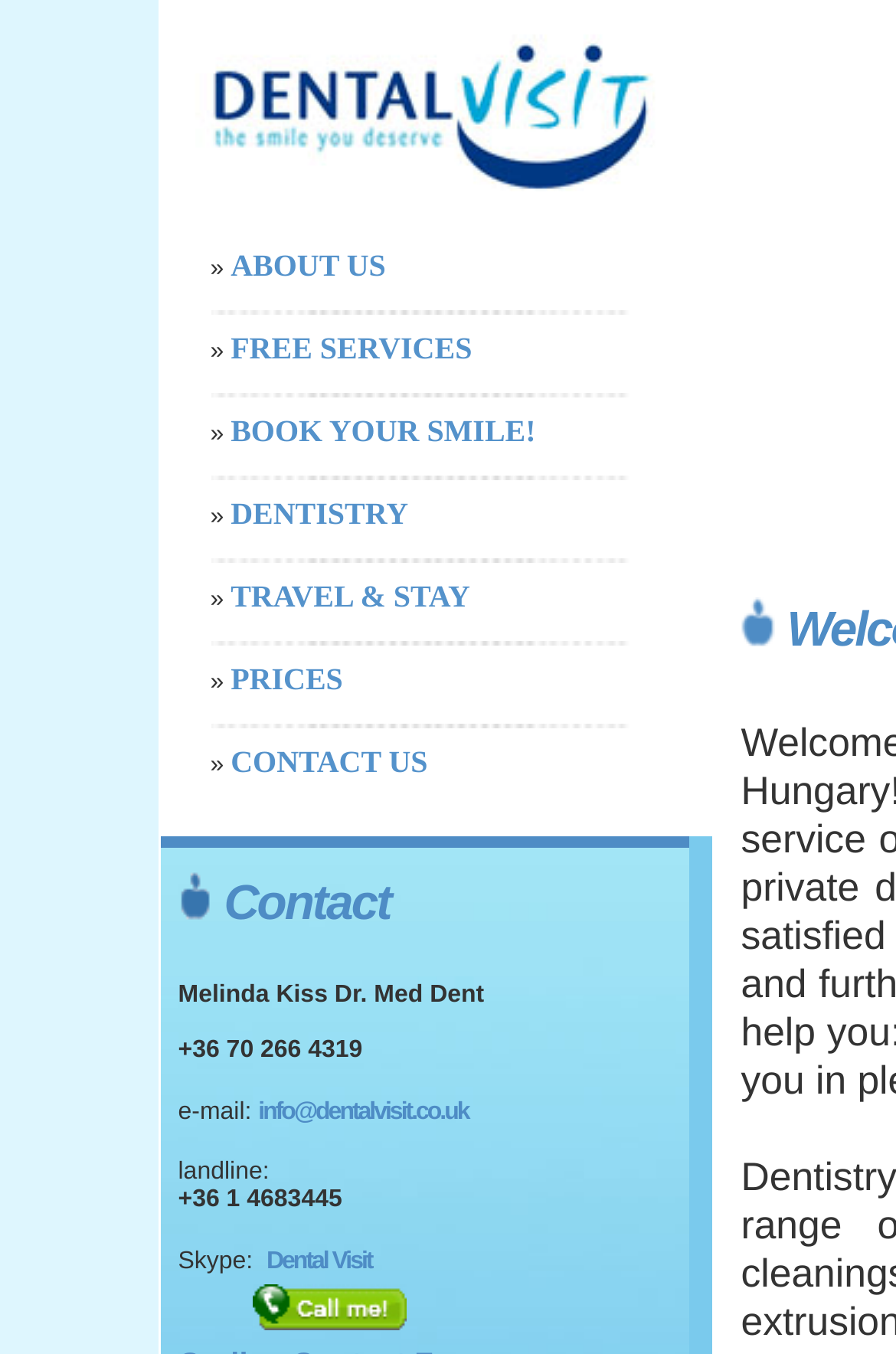What is the name of the dental clinic?
Look at the image and construct a detailed response to the question.

The name of the dental clinic can be found in the top-left corner of the webpage, where it says 'Dental Visit - Your professional Dental Clinic in Budapest'. This is likely the name of the clinic, as it is prominently displayed at the top of the page.